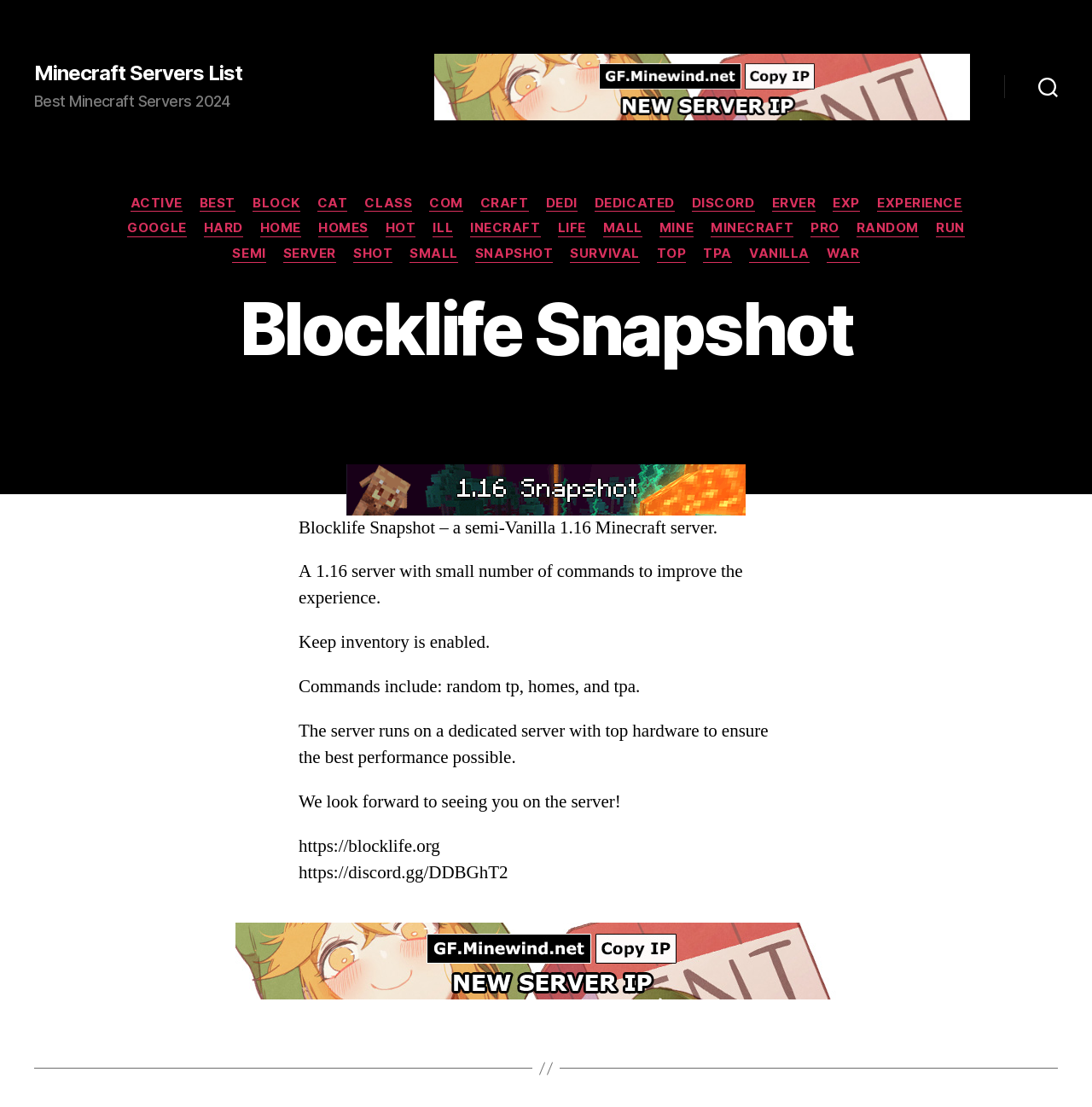What is the version of Minecraft used by the server?
Using the image, provide a detailed and thorough answer to the question.

The version of Minecraft used by the server can be found in the static text element on the webpage, which mentions 'a semi-Vanilla 1.16 Minecraft server'. This information is provided in the description of the server.